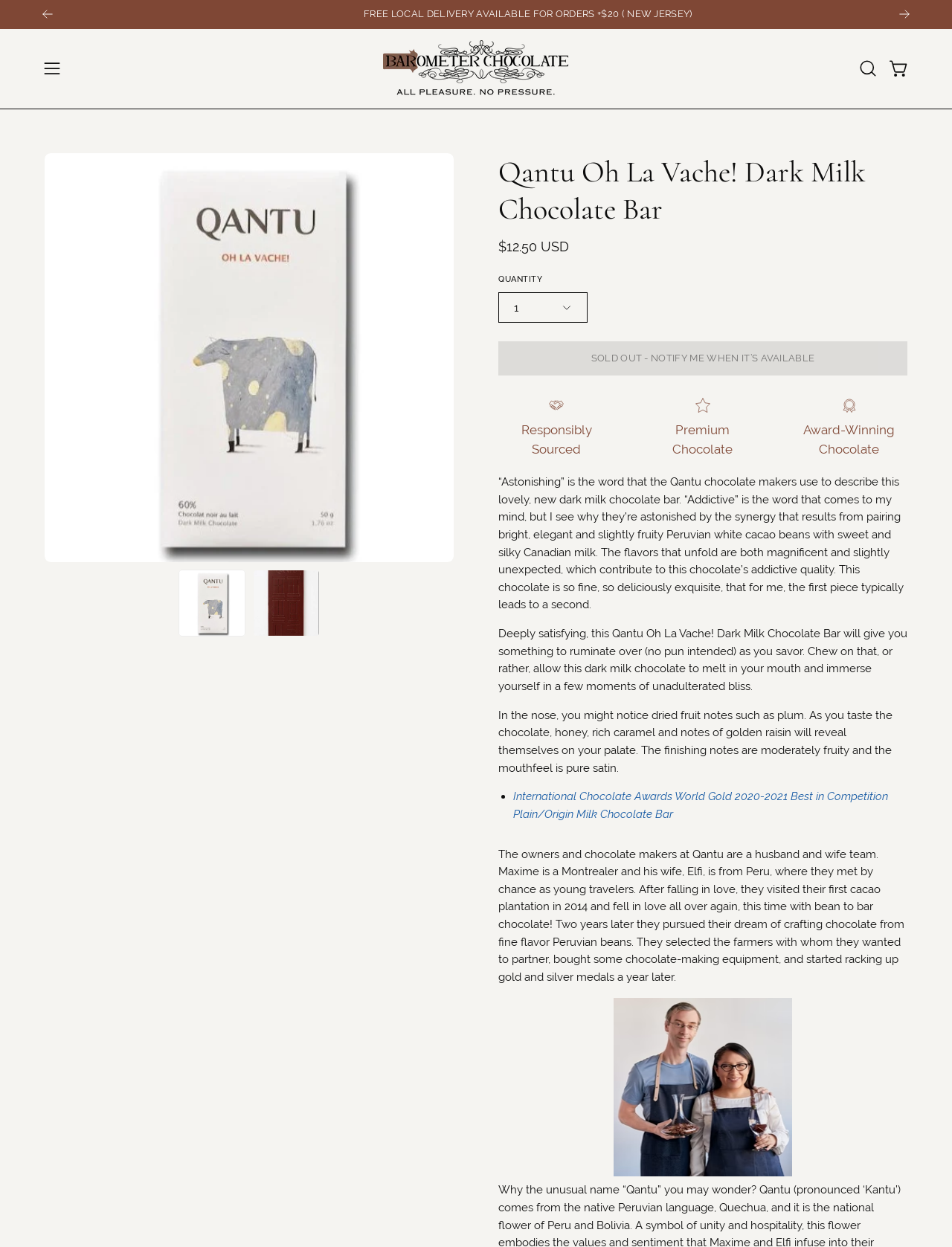Examine the image carefully and respond to the question with a detailed answer: 
What is the price of the Qantu Oh La Vache! Dark Milk Chocolate Bar?

I found the price of the chocolate bar by looking at the static text element that contains the price information, which is located below the product name and description.